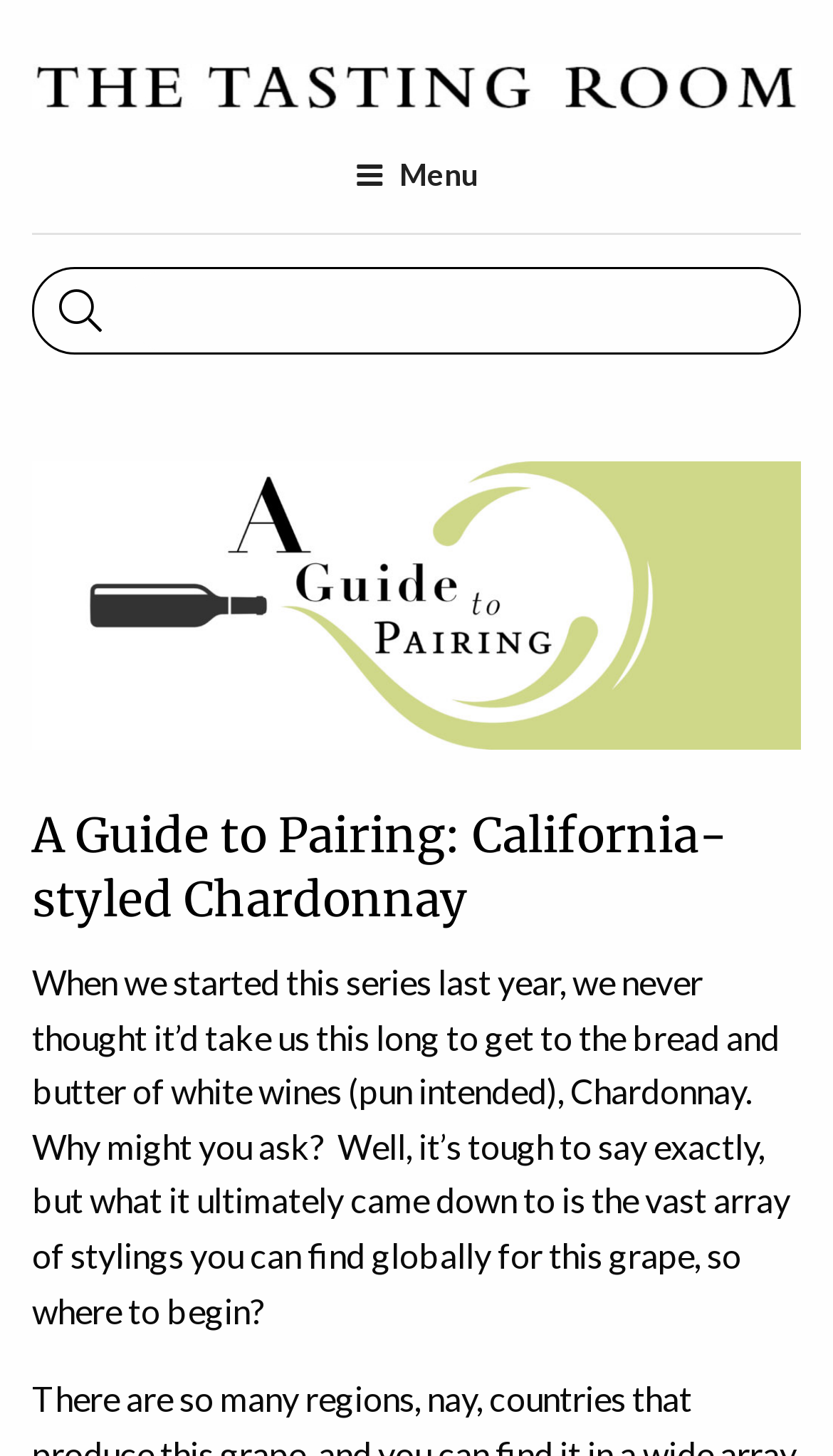What is the topic of the article?
Please look at the screenshot and answer in one word or a short phrase.

California-styled Chardonnay